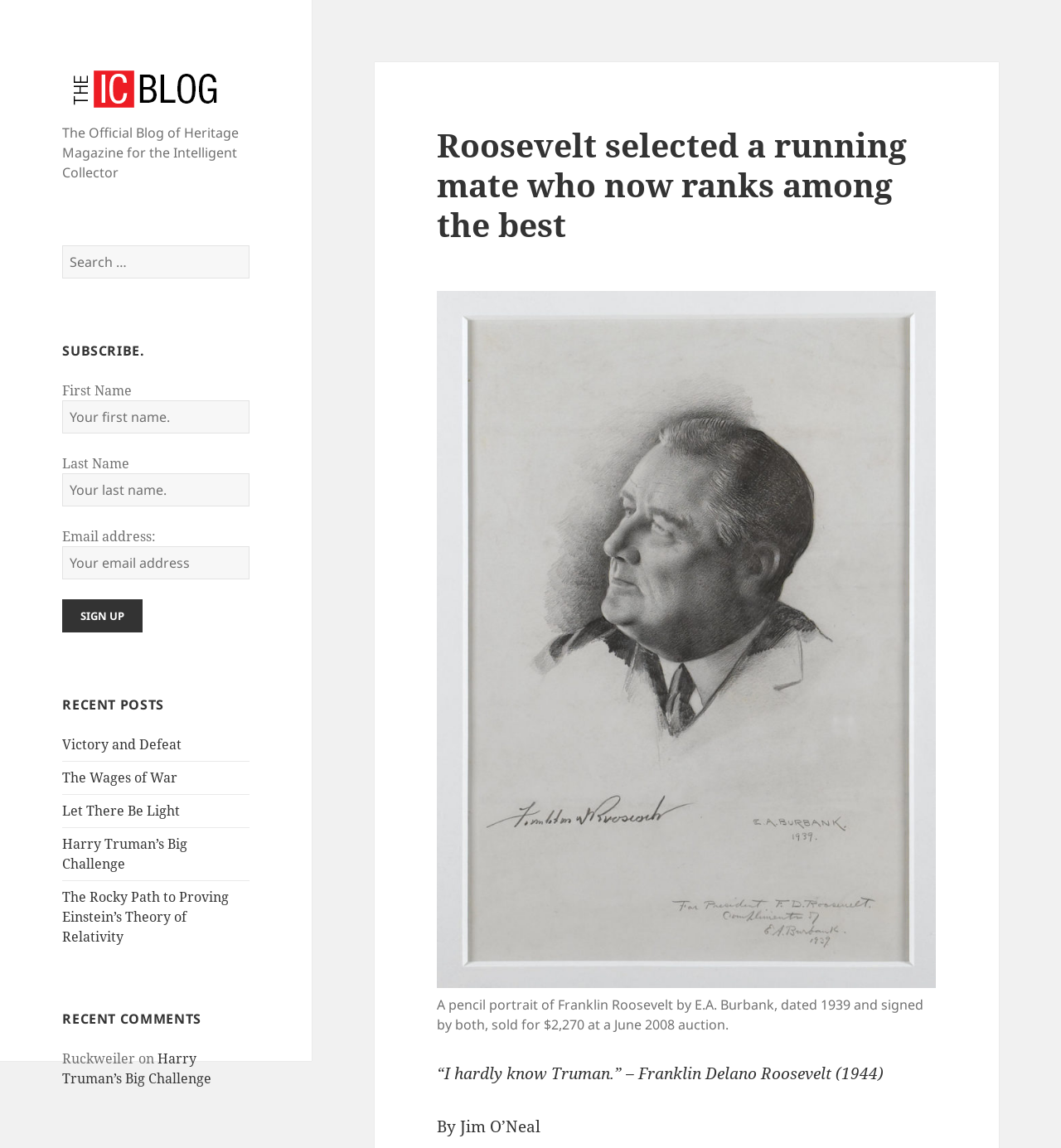Determine the bounding box coordinates of the clickable element to achieve the following action: 'View the recent comment by Ruckweiler'. Provide the coordinates as four float values between 0 and 1, formatted as [left, top, right, bottom].

[0.059, 0.914, 0.128, 0.93]